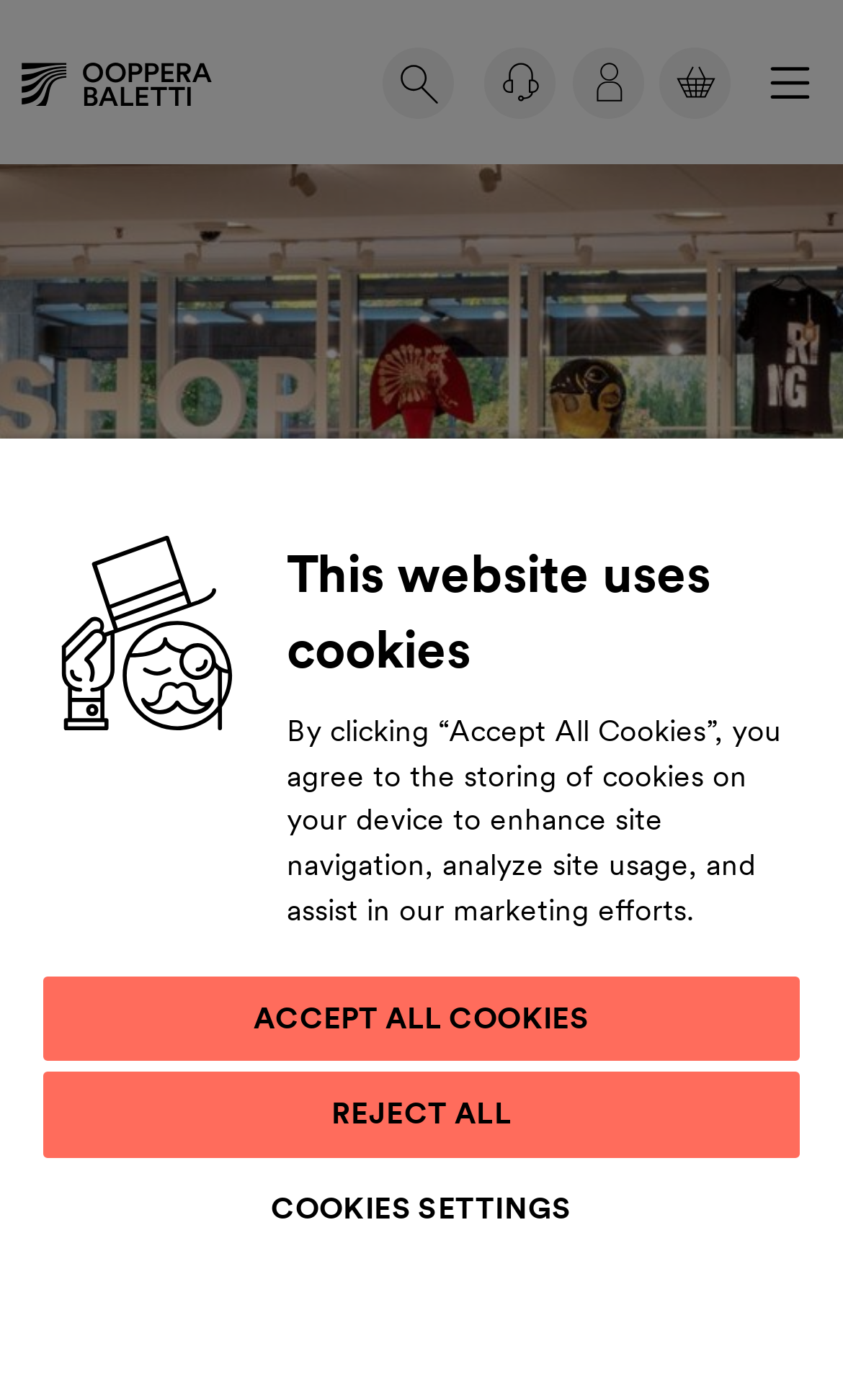Present a detailed account of what is displayed on the webpage.

The webpage is about the Opera Shop, which offers souvenirs and gifts related to opera and ballet. At the top left corner, there is a link to the front page, accompanied by a small image. On the top right side, there is a main navigation menu, which can be expanded by clicking the "Menu" button. Below the menu, there are three links: "SEARCH", "CONTACT US", and "LOGIN", each accompanied by a small image. Next to the "LOGIN" link, there is a "CART" button, also with a small image.

In the middle of the page, there is a prominent heading "Opera Shop" and a subheading "SOUVENIRS AND GIFTS". Below this, there is a section about cookies, which includes a heading "This website uses cookies", a paragraph of text explaining the use of cookies, and three buttons: "ACCEPT ALL COOKIES", "REJECT ALL", and "COOKIES SETTINGS".